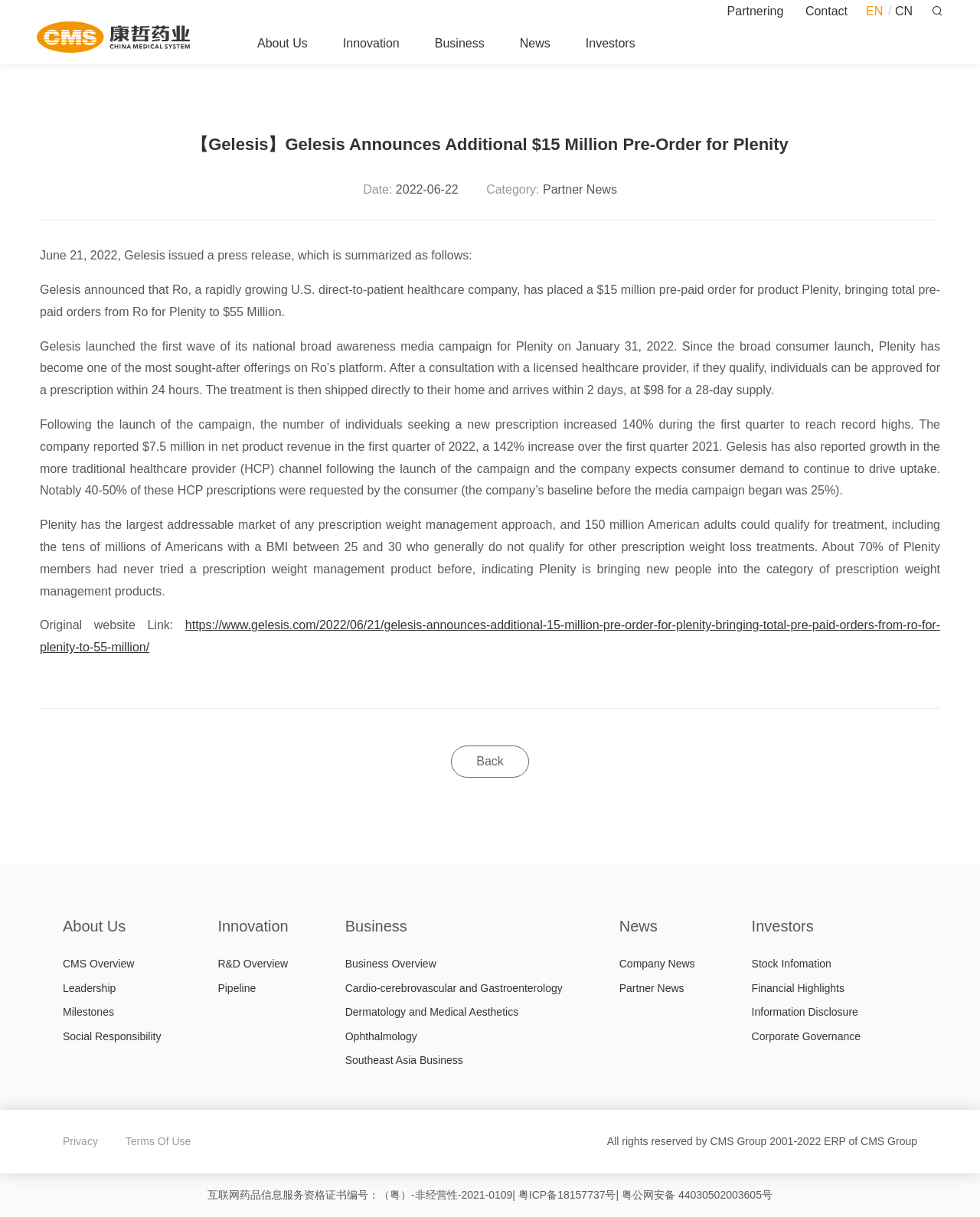Can you look at the image and give a comprehensive answer to the question:
What is the price of a 28-day supply of Plenity?

According to the webpage, after a consultation with a licensed healthcare provider, individuals can be approved for a prescription within 24 hours, and the treatment is then shipped directly to their home and arrives within 2 days, at $98 for a 28-day supply.